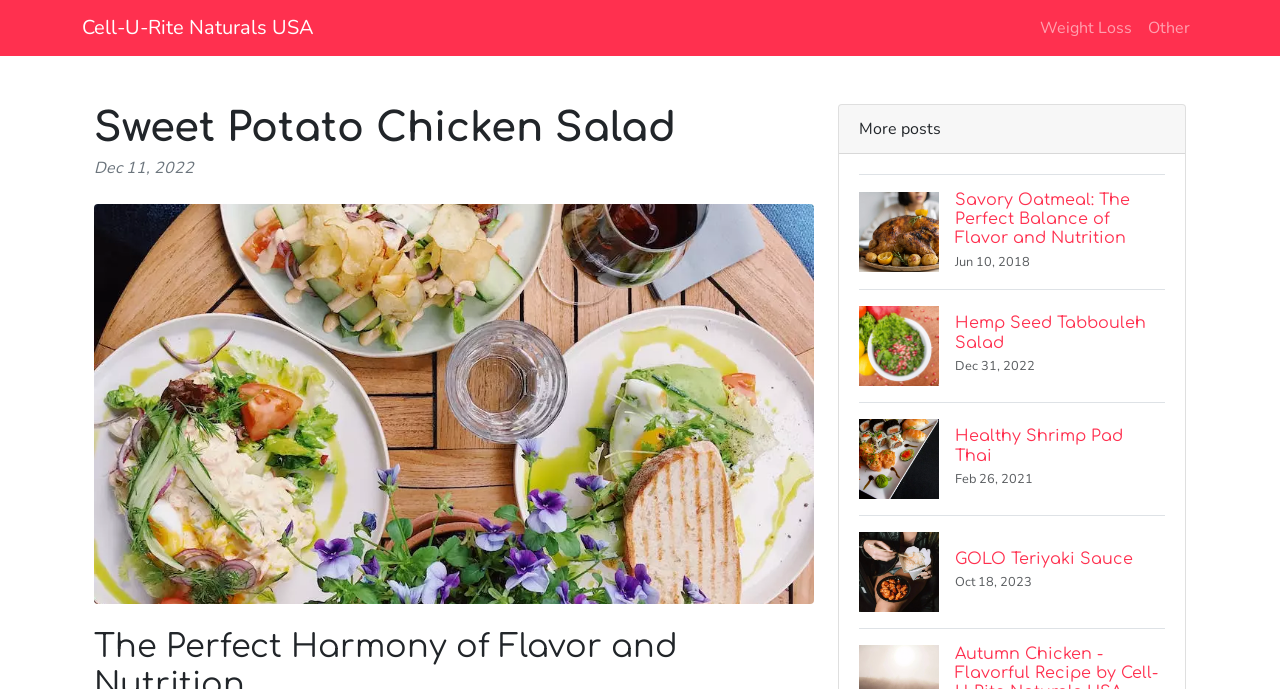Describe all the significant parts and information present on the webpage.

The webpage is about a recipe for Sweet Potato Chicken Salad, made by Cell-U-Rite Naturals USA. At the top, there is a link to the company's website, followed by two more links to "Weight Loss" and "Other" categories. 

Below these links, there is a header section that contains the title "Sweet Potato Chicken Salad" and a date "Dec 11, 2022". Next to the header, there is a large image that takes up most of the width of the page.

Further down, there is a section that lists more posts, with four links to different recipes. Each link has a corresponding image and a heading that describes the recipe. The recipes listed are "Savory Oatmeal: The Perfect Balance of Flavor and Nutrition", "Hemp Seed Tabbouleh Salad", "Healthy Shrimp Pad Thai", and "GOLO Teriyaki Sauce". The images and headings for each recipe are arranged in a vertical column, with the images on the left and the headings on the right.